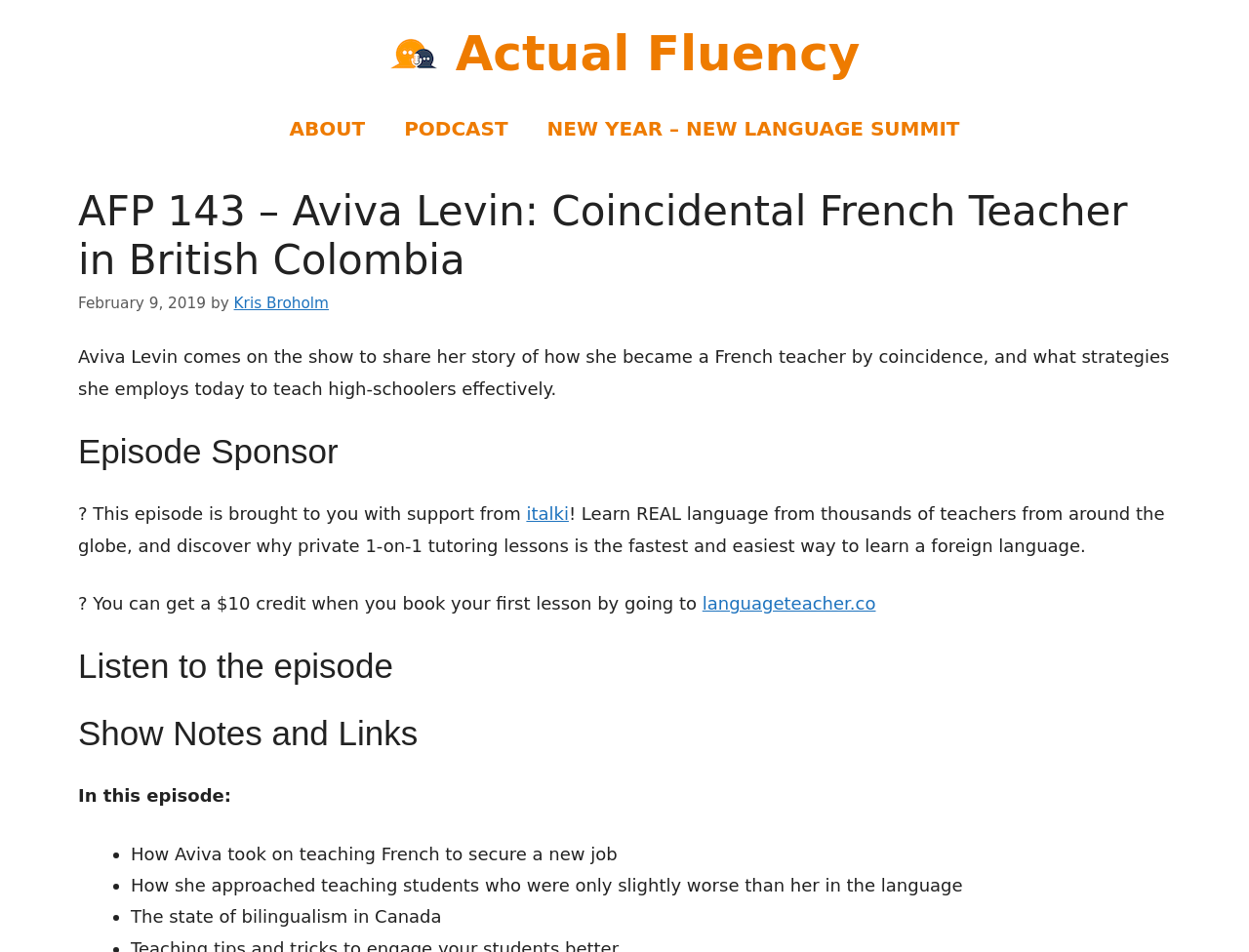Find the bounding box coordinates of the clickable element required to execute the following instruction: "Read more about Kris Broholm". Provide the coordinates as four float numbers between 0 and 1, i.e., [left, top, right, bottom].

[0.187, 0.31, 0.263, 0.328]